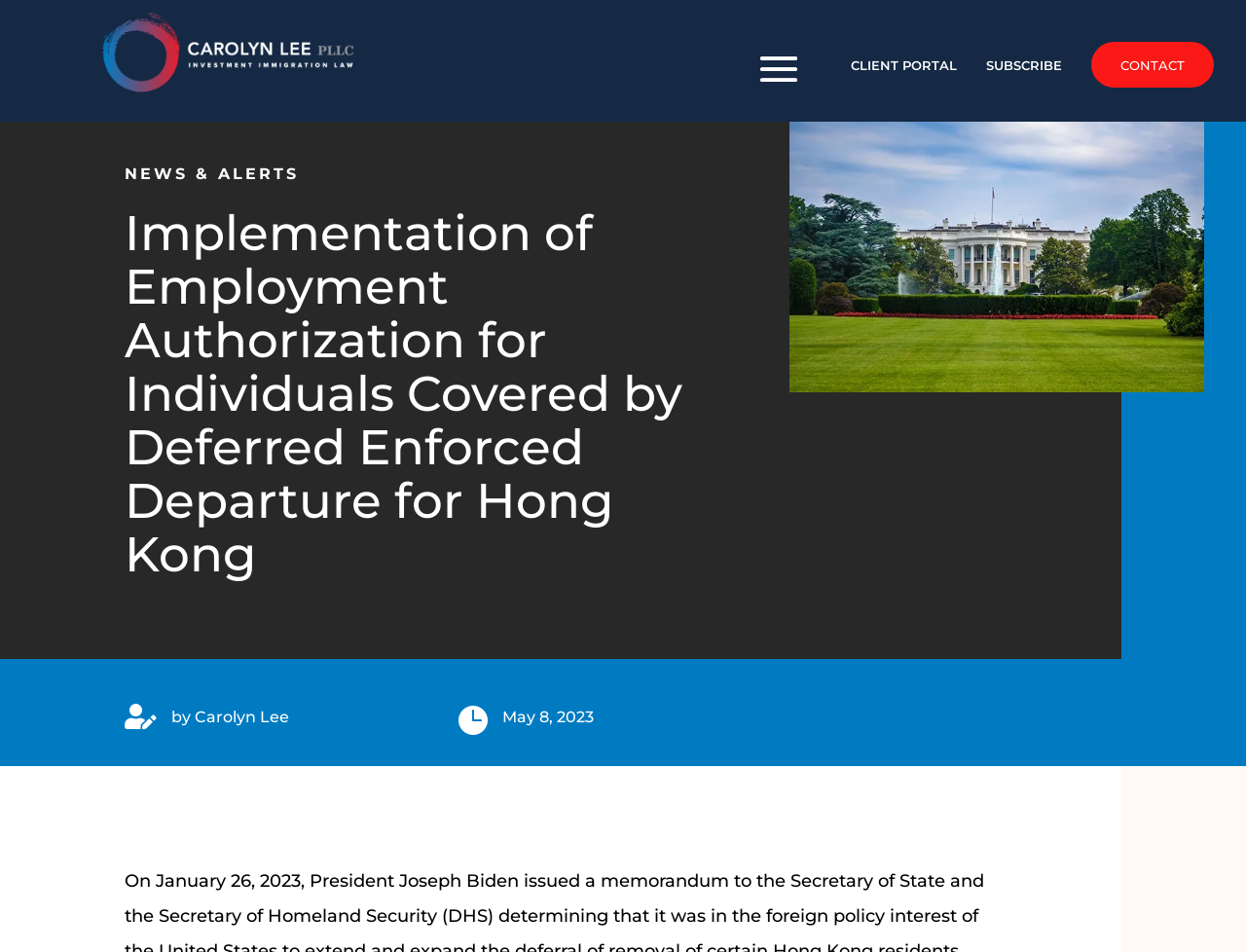Is there an image on the webpage?
Using the image, provide a detailed and thorough answer to the question.

I noticed an image element with no alt text, but it has a bounding box coordinate that suggests it is present on the webpage.